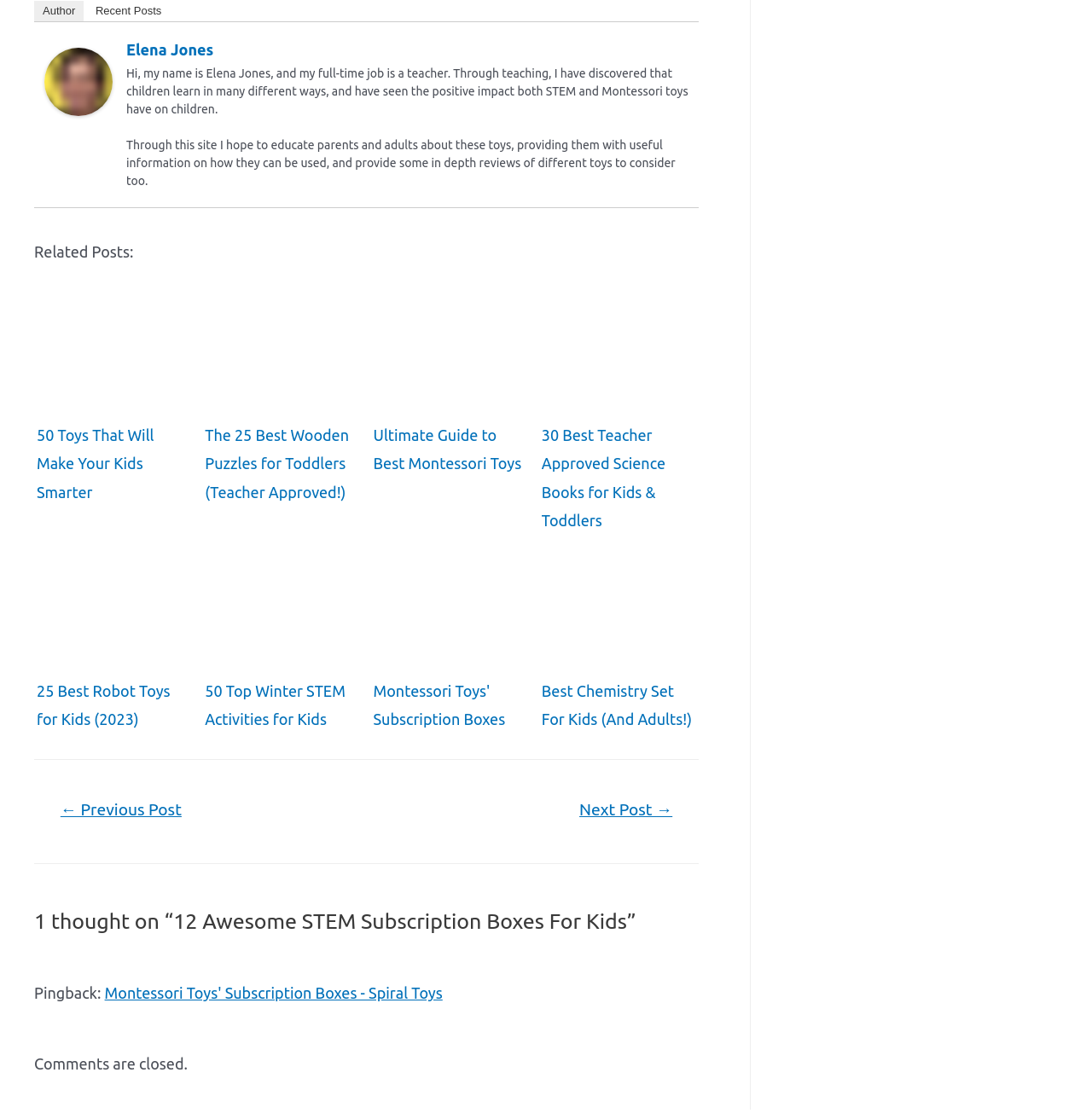Identify the bounding box coordinates of the area that should be clicked in order to complete the given instruction: "View the post '50 Toys That Will Make Your Kids Smarter'". The bounding box coordinates should be four float numbers between 0 and 1, i.e., [left, top, right, bottom].

[0.031, 0.26, 0.178, 0.481]